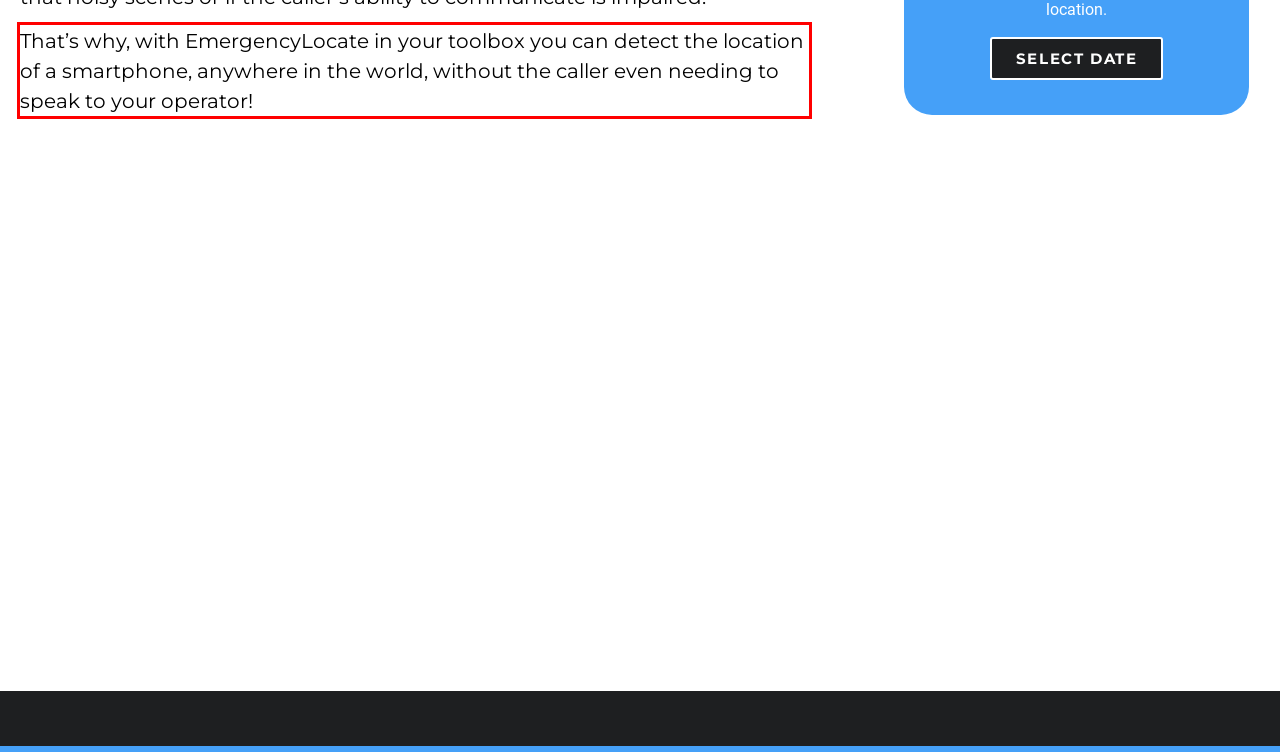With the given screenshot of a webpage, locate the red rectangle bounding box and extract the text content using OCR.

That’s why, with EmergencyLocate in your toolbox you can detect the location of a smartphone, anywhere in the world, without the caller even needing to speak to your operator!